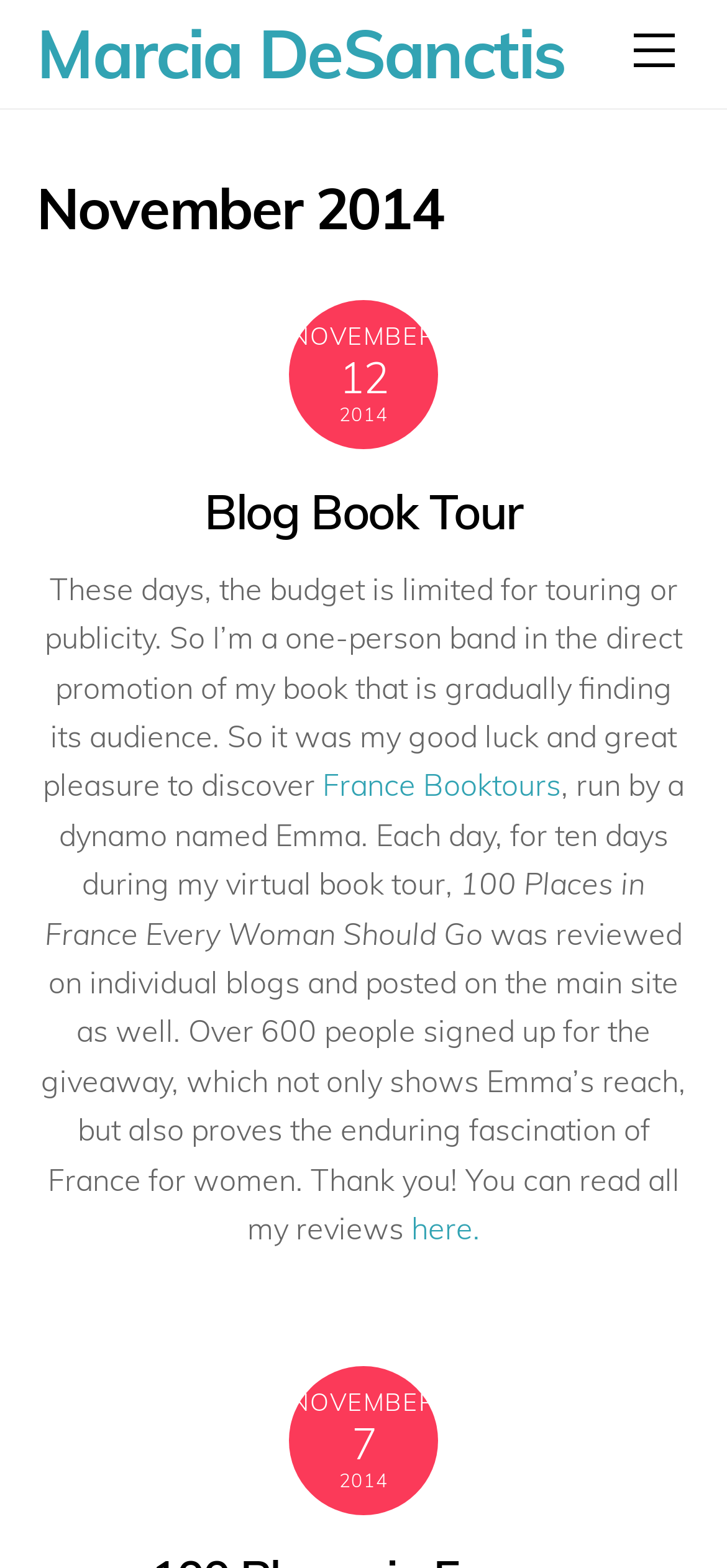Using the elements shown in the image, answer the question comprehensively: What is the name of the website or service mentioned in the article?

I found the link element with the bounding box coordinates [0.444, 0.489, 0.772, 0.513] and extracted the text content, which is 'France Booktours'. This text is likely to be the name of a website or service, given the context of the article.